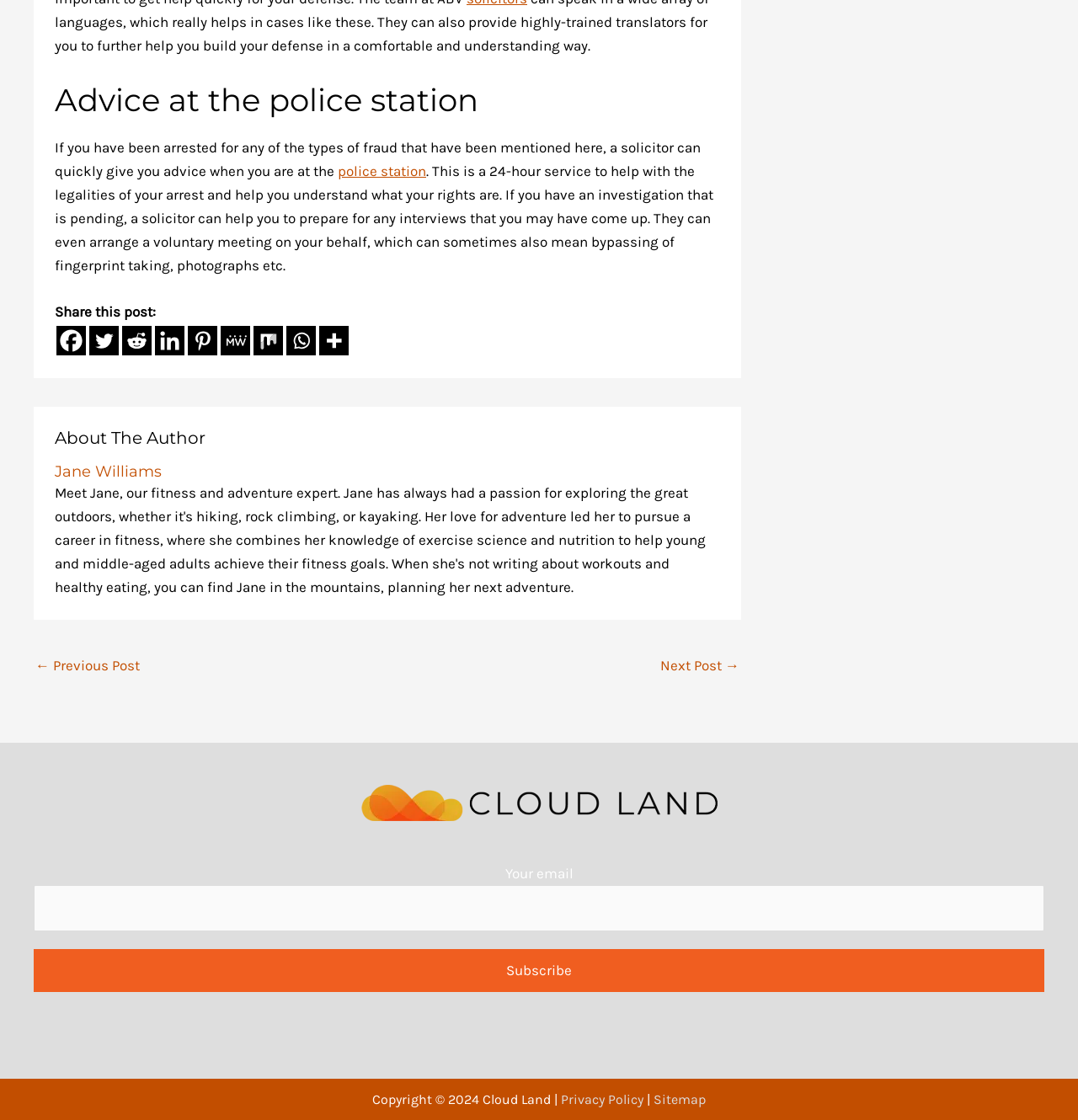What is the name of the author?
Using the information presented in the image, please offer a detailed response to the question.

The name of the author is Jane Williams, as indicated by the heading 'About The Author' and the link 'Jane Williams'.